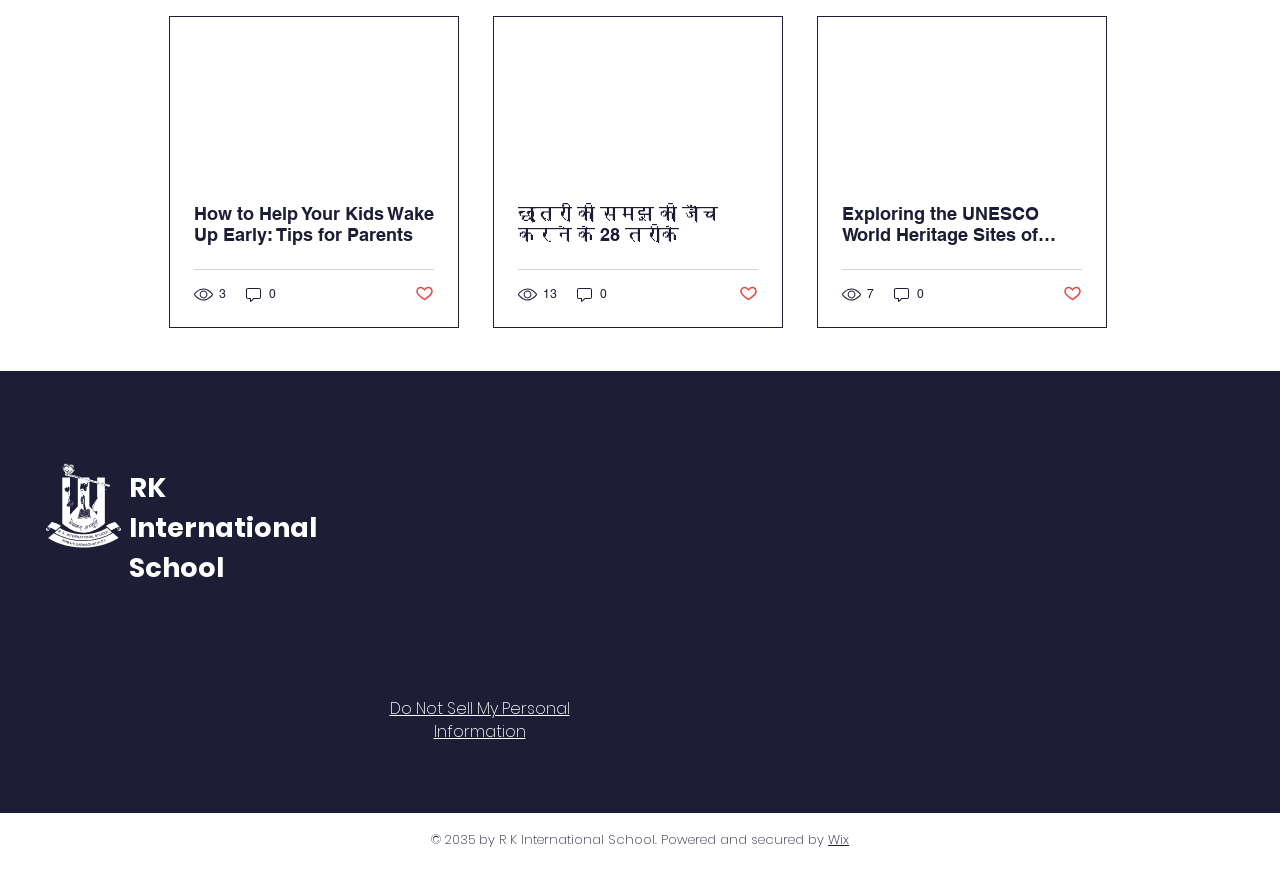Please give a concise answer to this question using a single word or phrase: 
How many views does the first article have?

3 views